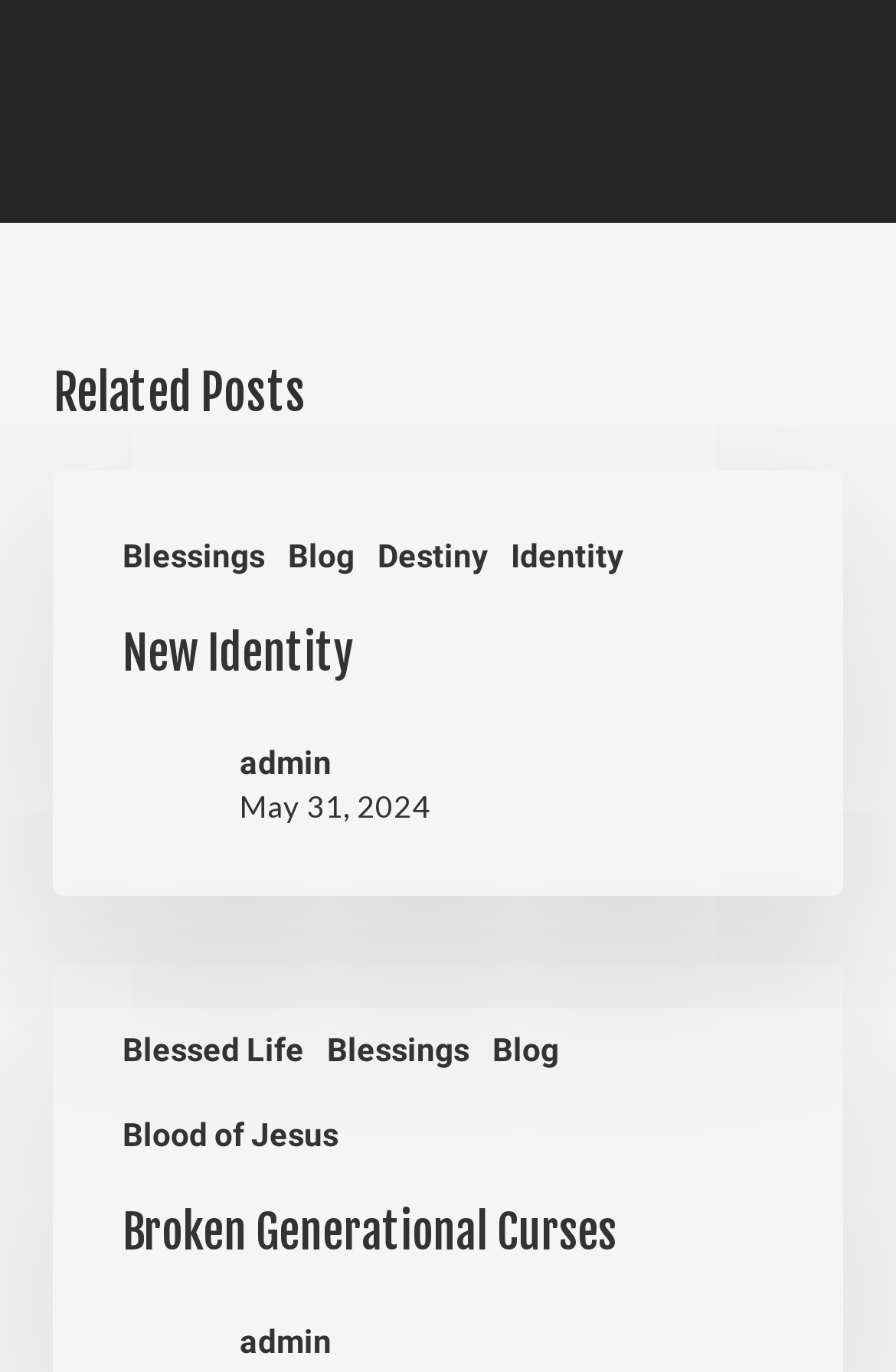Based on the image, provide a detailed response to the question:
How many links are there under the 'New Identity' heading?

Under the 'New Identity' heading, there are two links: 'admin' and 'New Identity'. The 'New Identity' heading is located at [0.137, 0.456, 0.863, 0.5] and the two links are located at [0.268, 0.54, 0.481, 0.573] and [0.06, 0.344, 0.94, 0.654] respectively.